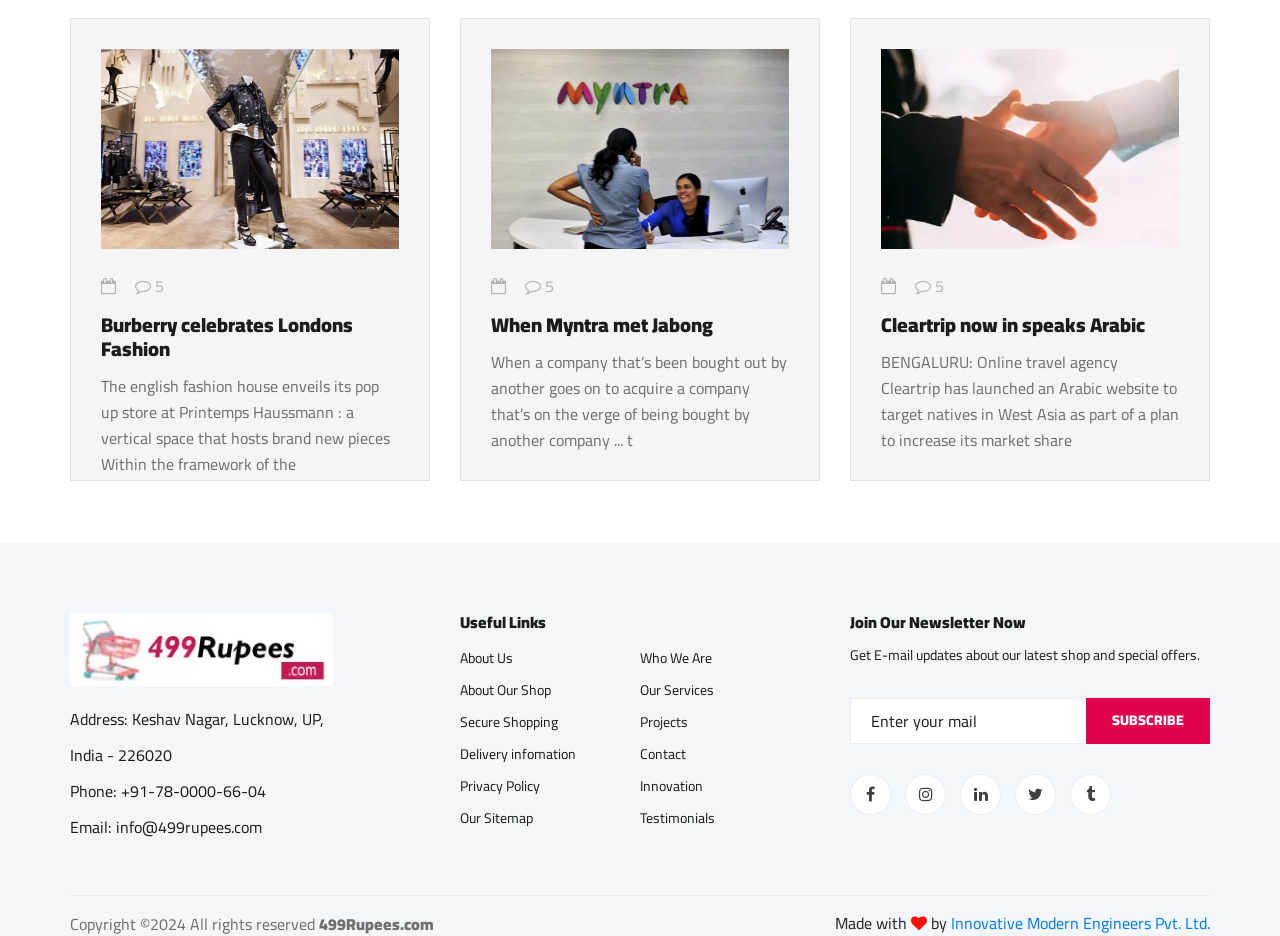Provide a one-word or one-phrase answer to the question:
What is the purpose of the textbox in the 'Join Our Newsletter Now' section?

Enter email